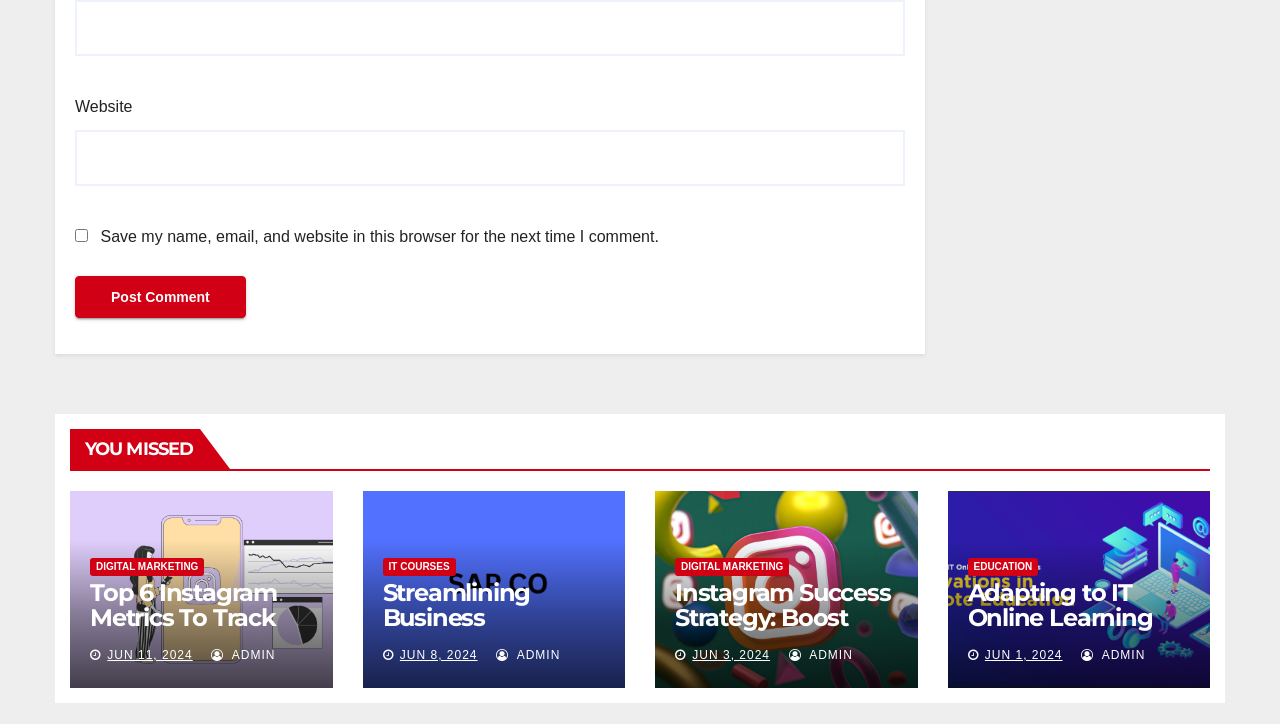Please give the bounding box coordinates of the area that should be clicked to fulfill the following instruction: "Post a comment". The coordinates should be in the format of four float numbers from 0 to 1, i.e., [left, top, right, bottom].

[0.059, 0.381, 0.192, 0.439]